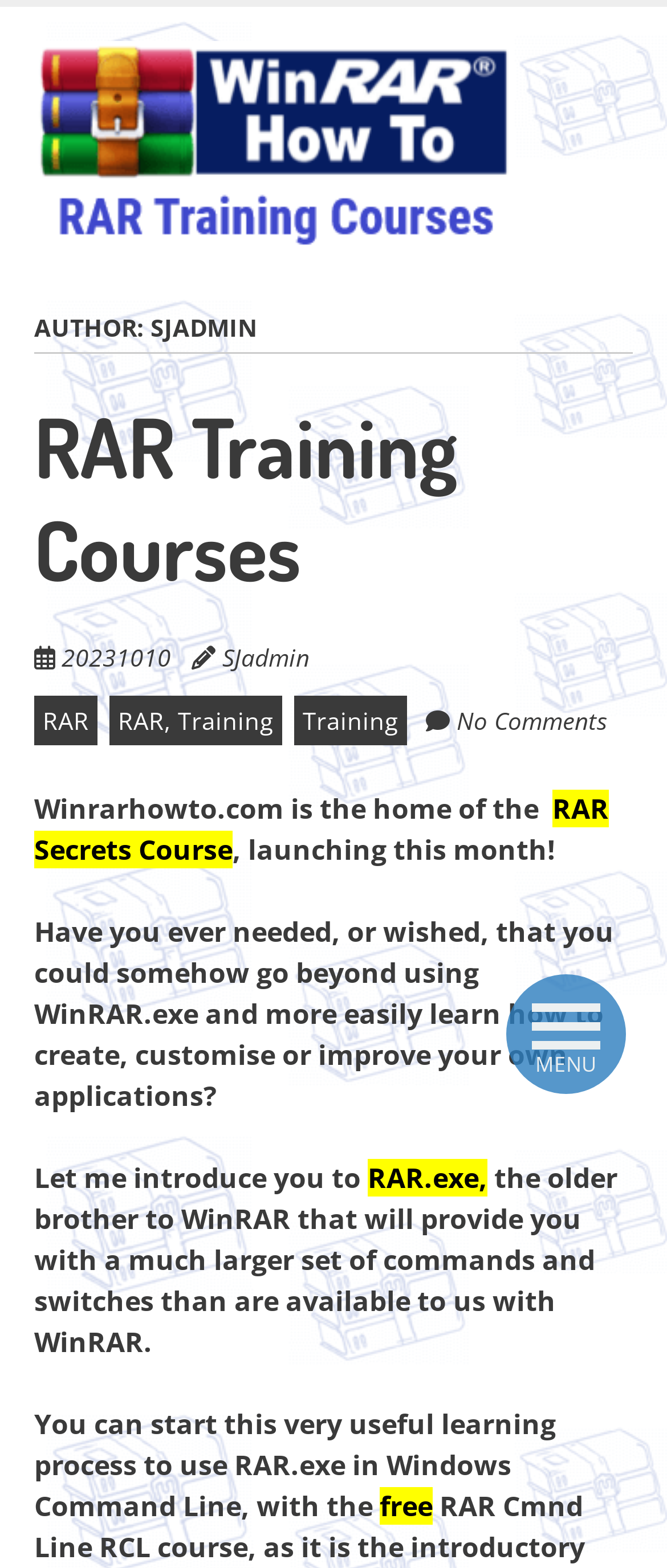Determine the bounding box coordinates of the clickable area required to perform the following instruction: "Explore WinRAR how-to guides". The coordinates should be represented as four float numbers between 0 and 1: [left, top, right, bottom].

[0.051, 0.444, 0.146, 0.475]